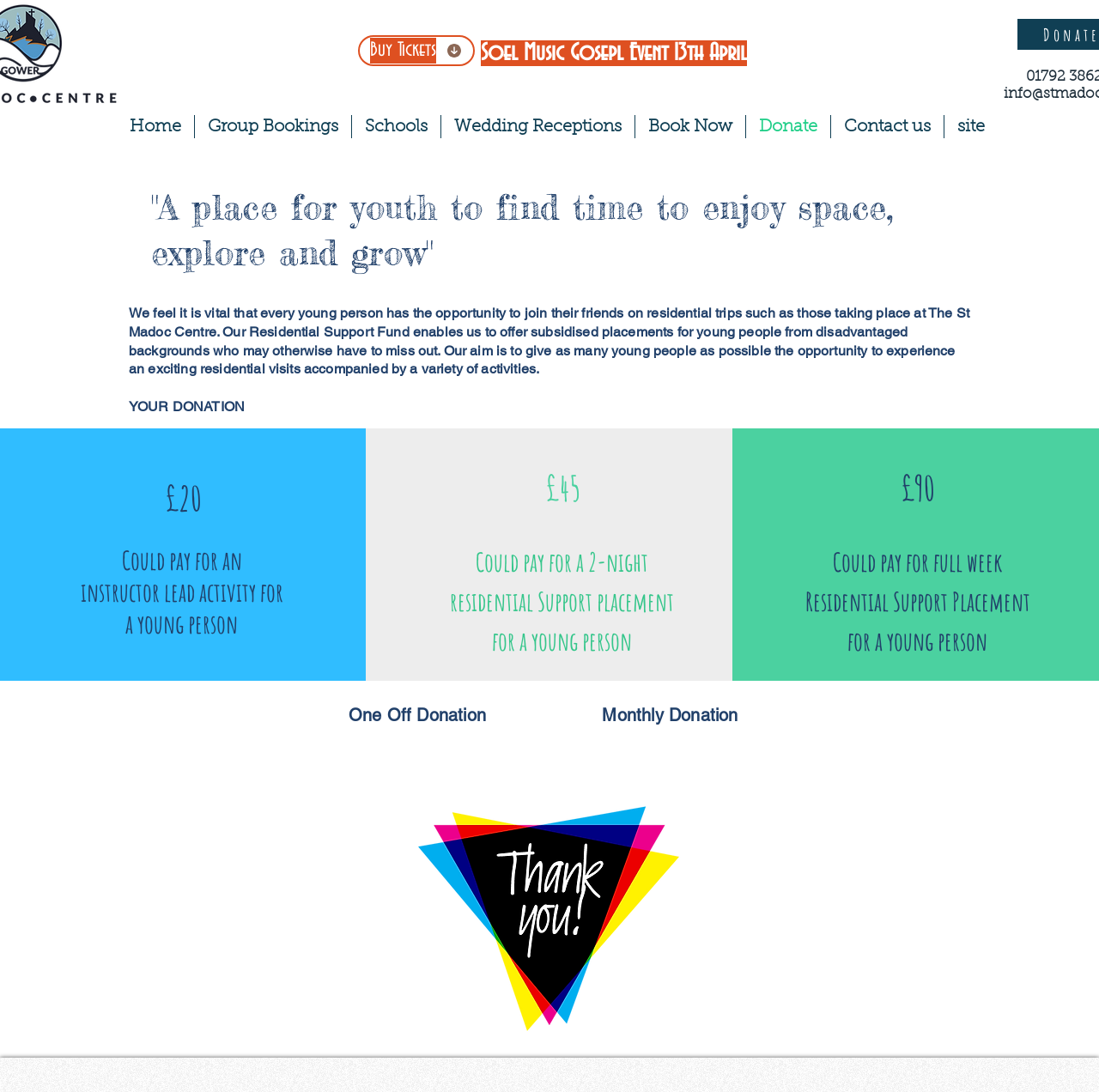Describe all the significant parts and information present on the webpage.

The webpage is about donating to the St Madoc Centre, with a focus on supporting young people from disadvantaged backgrounds. At the top, there is a navigation menu with links to various pages, including "Home", "Group Bookings", "Schools", "Wedding Receptions", "Book Now", "Donate", and "Contact us".

Below the navigation menu, there is a main section with a heading that reads, "A place for youth to find time to enjoy space, explore and grow". This is followed by a paragraph of text explaining the importance of providing opportunities for young people to participate in residential trips, and how the centre's Residential Support Fund helps to make this possible.

The page then highlights the impact of different donation amounts, with headings and accompanying text describing what each amount could pay for. For example, £20 could pay for an instructor to lead an activity for a young person, while £45 could pay for a 2-night residential Support placement for a young person. There are also options to make a one-off donation or a monthly donation.

At the bottom of the page, there is an image with the text "Thank You!".

On the top-right side of the page, there is a link to "Buy Tickets" and a heading that reads "Soel Music Gospel Event 13th April".